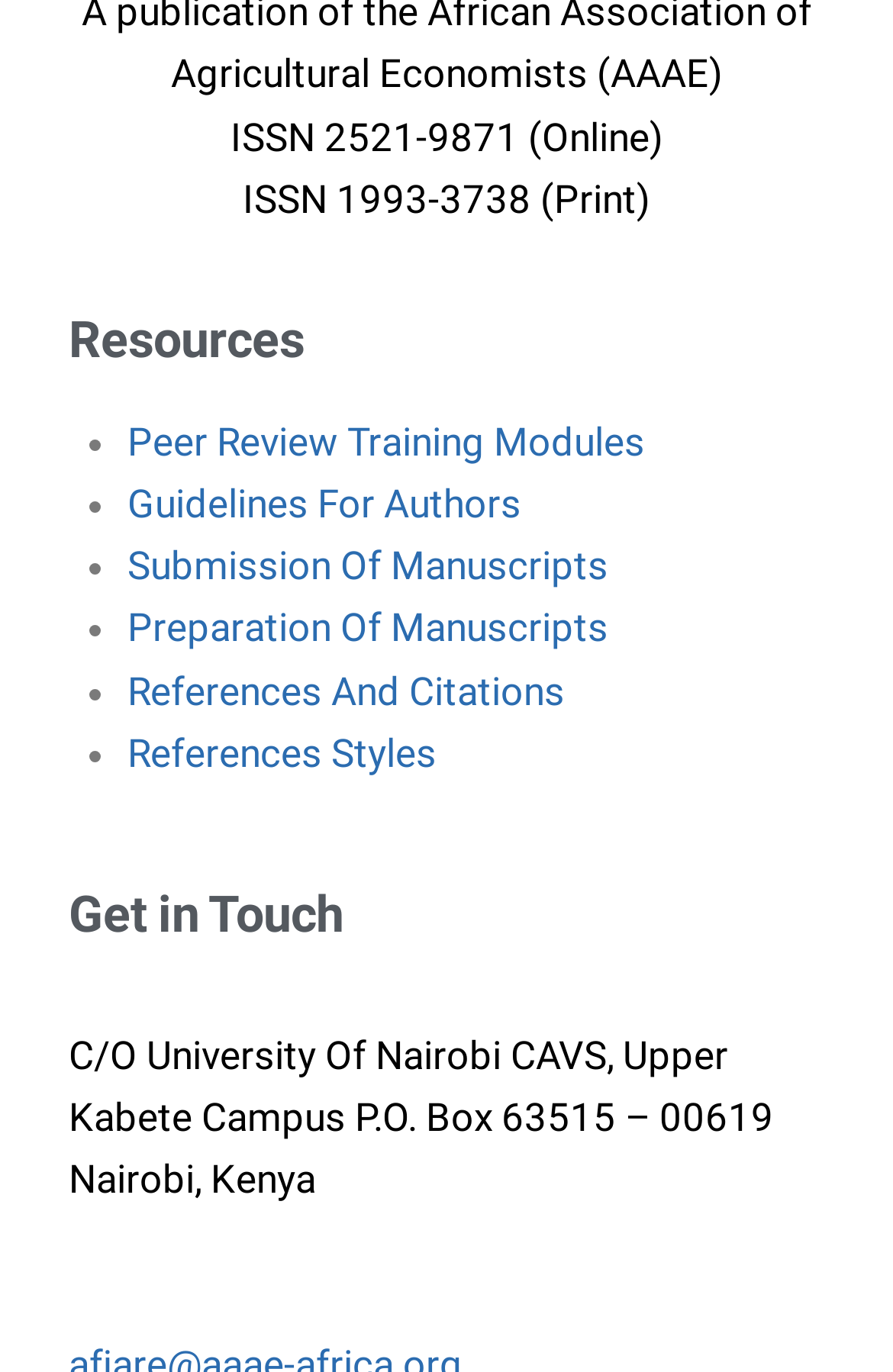What is the print ISSN number?
Please answer the question as detailed as possible based on the image.

I found the print ISSN number at the top of the webpage, which is 'ISSN 1993-3738 (Print)'.